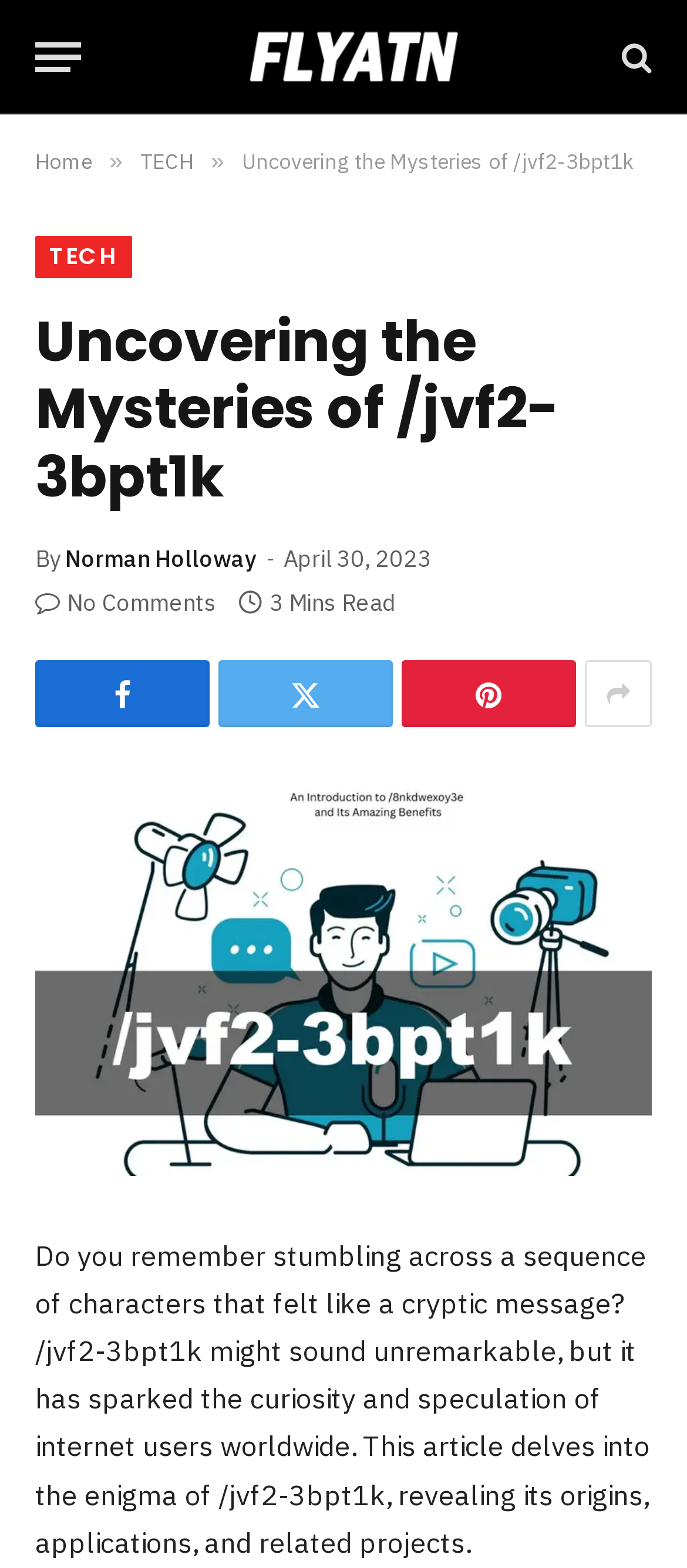Please find the bounding box coordinates of the element that needs to be clicked to perform the following instruction: "Read the article about /jvf2-3bpt1k". The bounding box coordinates should be four float numbers between 0 and 1, represented as [left, top, right, bottom].

[0.051, 0.493, 0.949, 0.75]